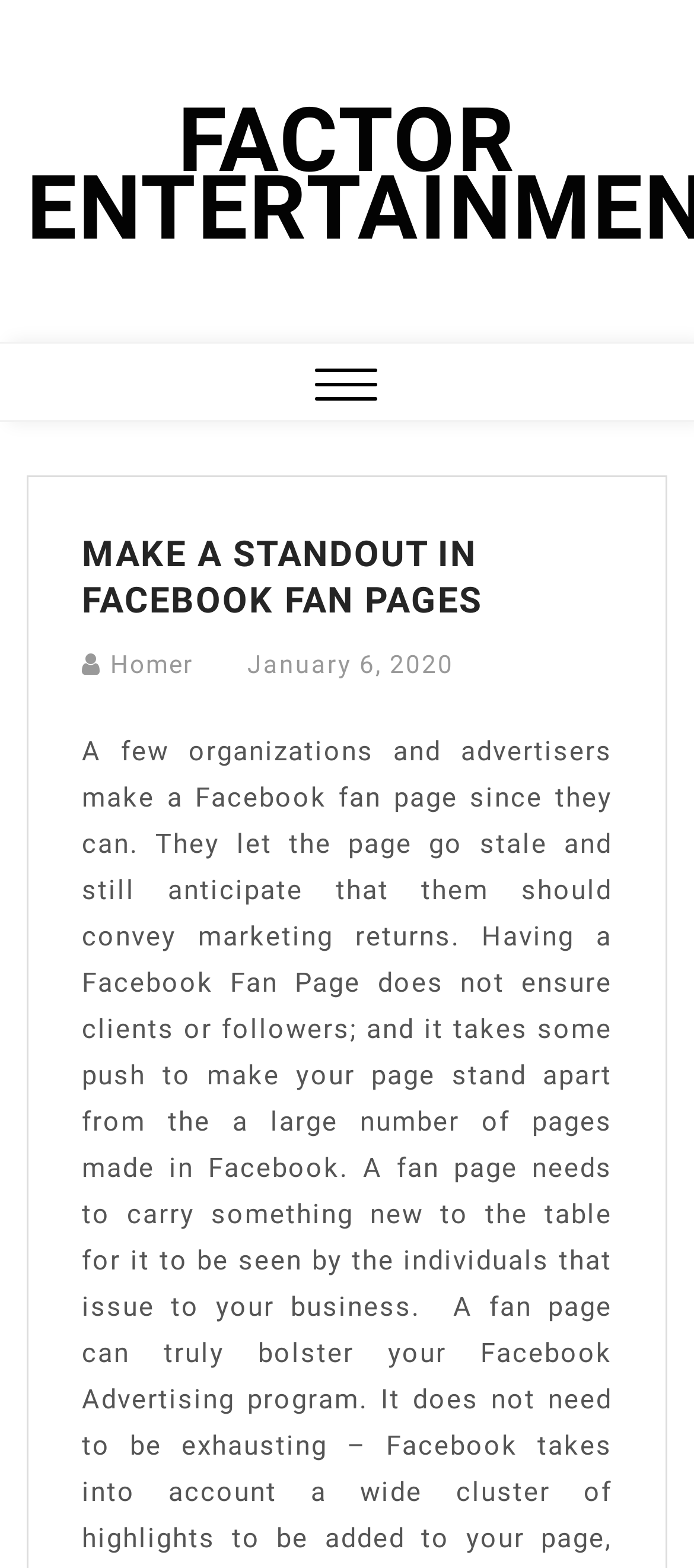Can you extract the primary headline text from the webpage?

MAKE A STANDOUT IN FACEBOOK FAN PAGES